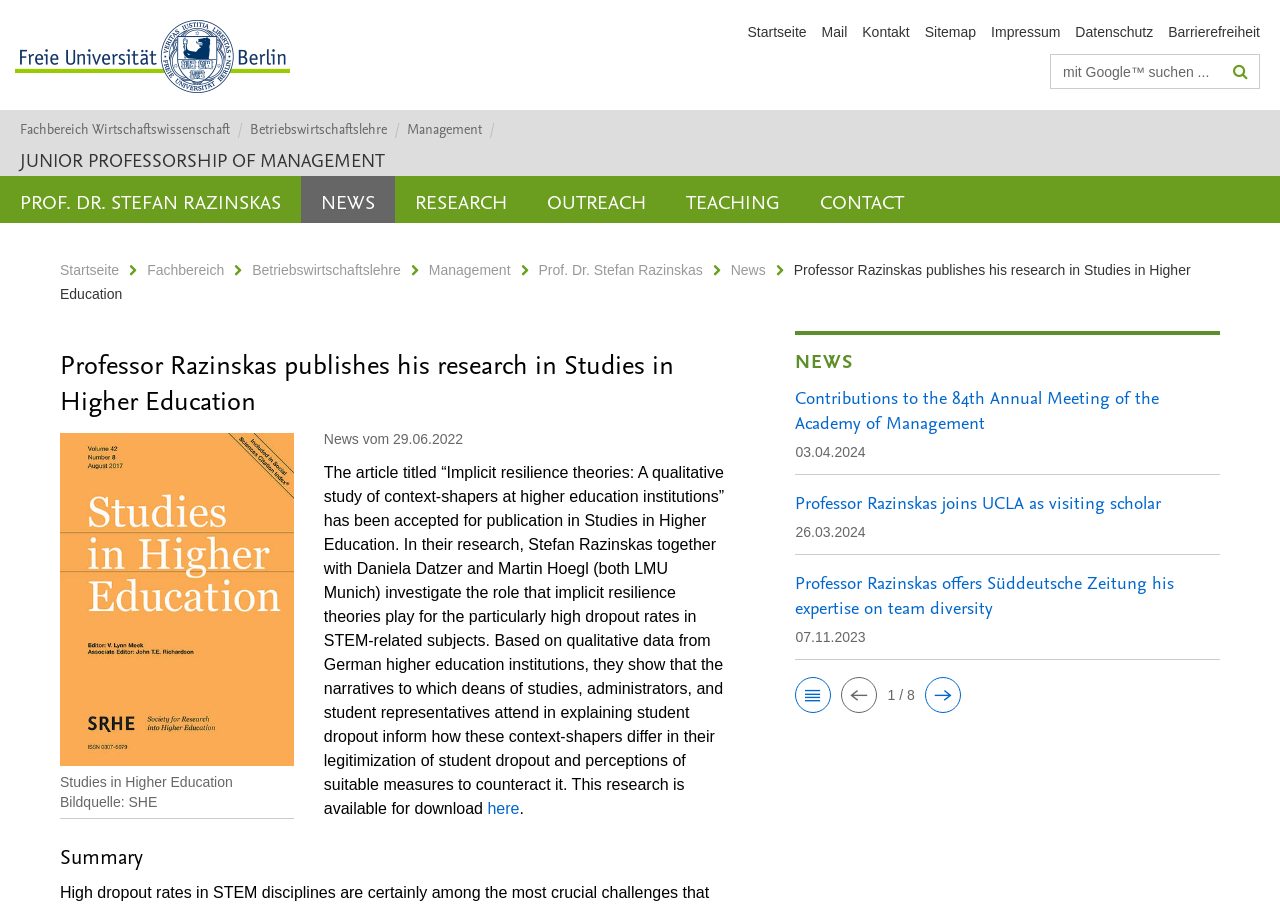Identify the bounding box coordinates necessary to click and complete the given instruction: "View more news".

[0.722, 0.746, 0.751, 0.79]